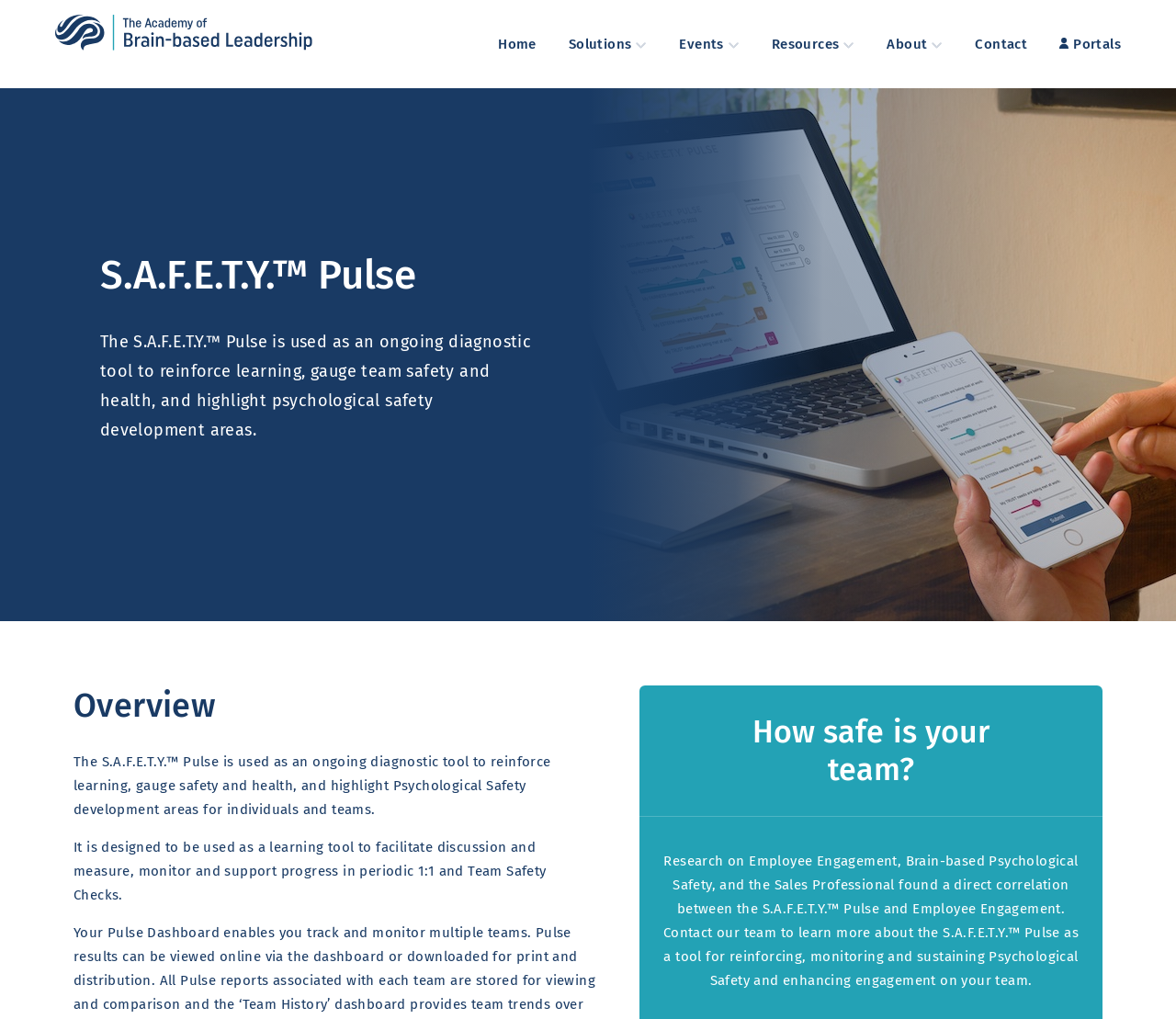Determine the bounding box coordinates of the clickable region to follow the instruction: "Learn about S.A.F.E.T.Y.™ Pulse".

[0.085, 0.246, 0.453, 0.294]